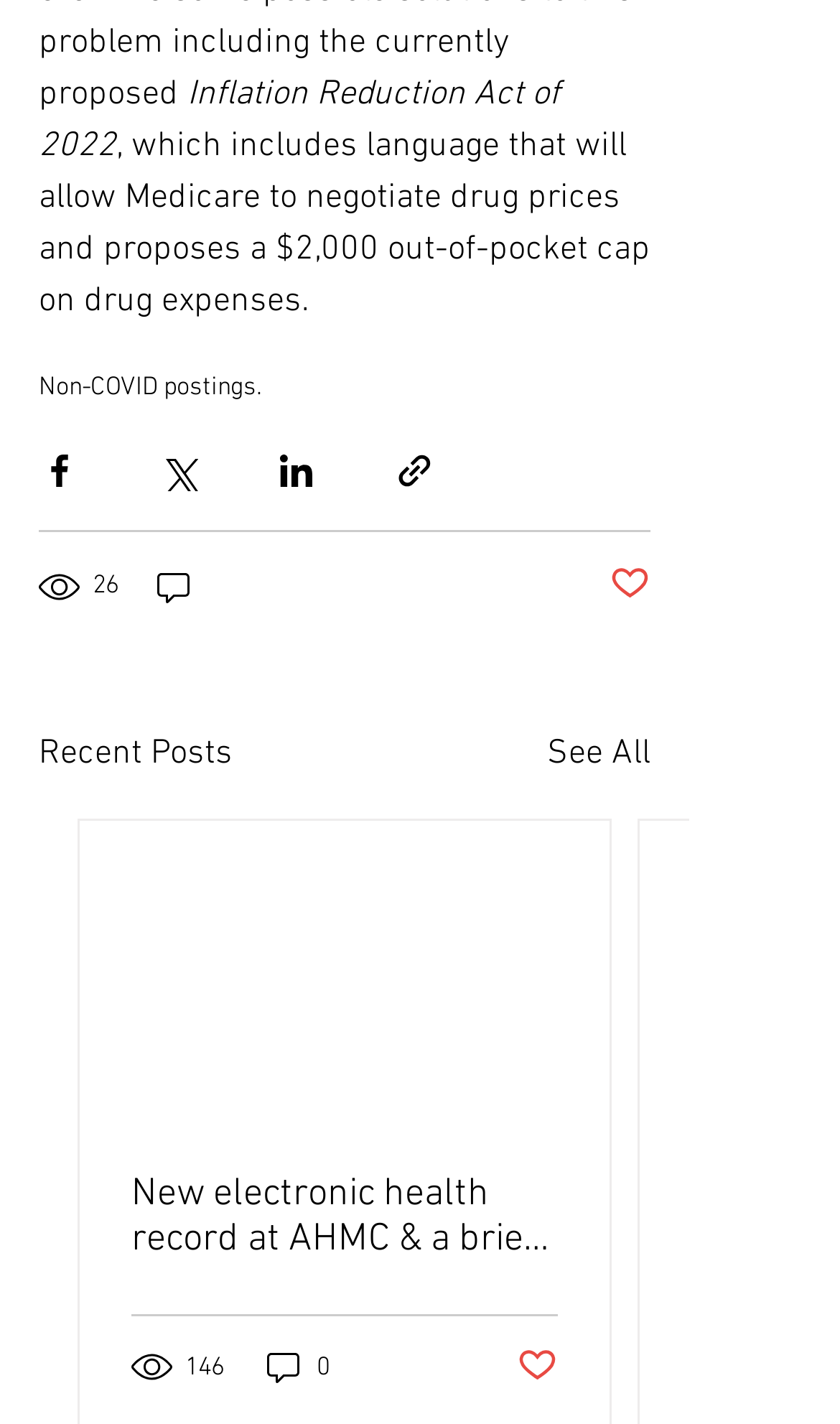Find the bounding box coordinates of the clickable area that will achieve the following instruction: "See all recent posts".

[0.651, 0.512, 0.774, 0.548]